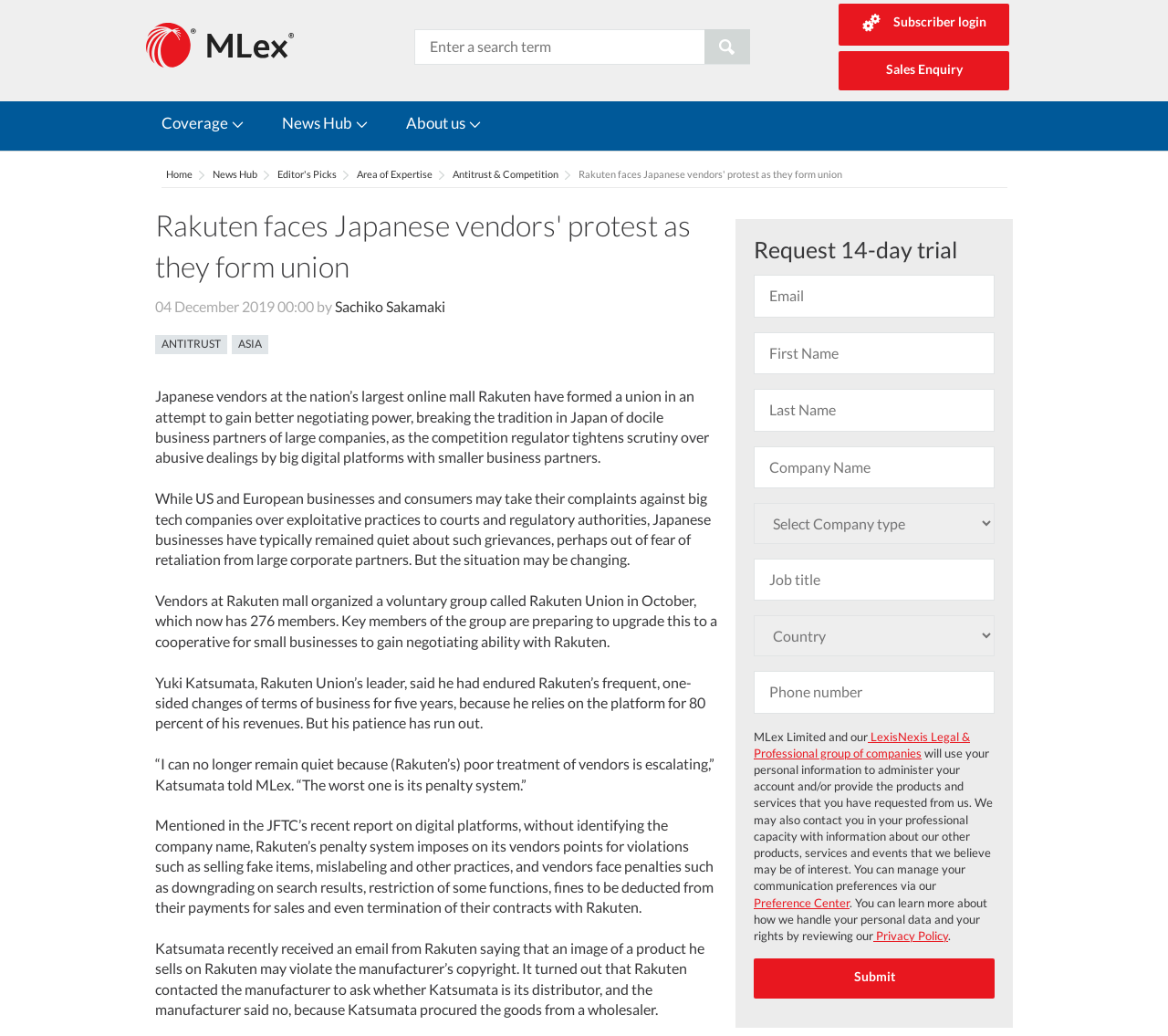Using the provided element description "Area of Expertise", determine the bounding box coordinates of the UI element.

[0.305, 0.162, 0.37, 0.174]